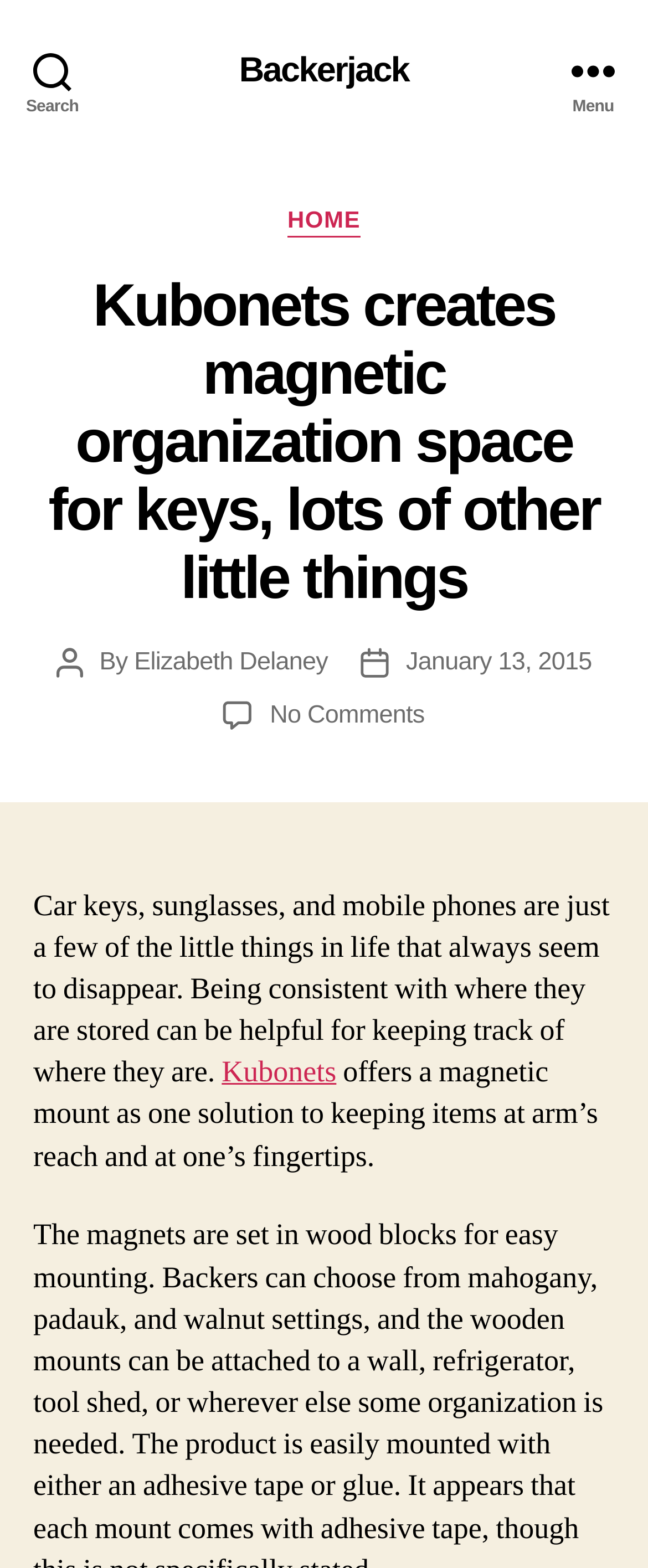Specify the bounding box coordinates of the region I need to click to perform the following instruction: "Visit Backerjack". The coordinates must be four float numbers in the range of 0 to 1, i.e., [left, top, right, bottom].

[0.369, 0.033, 0.631, 0.056]